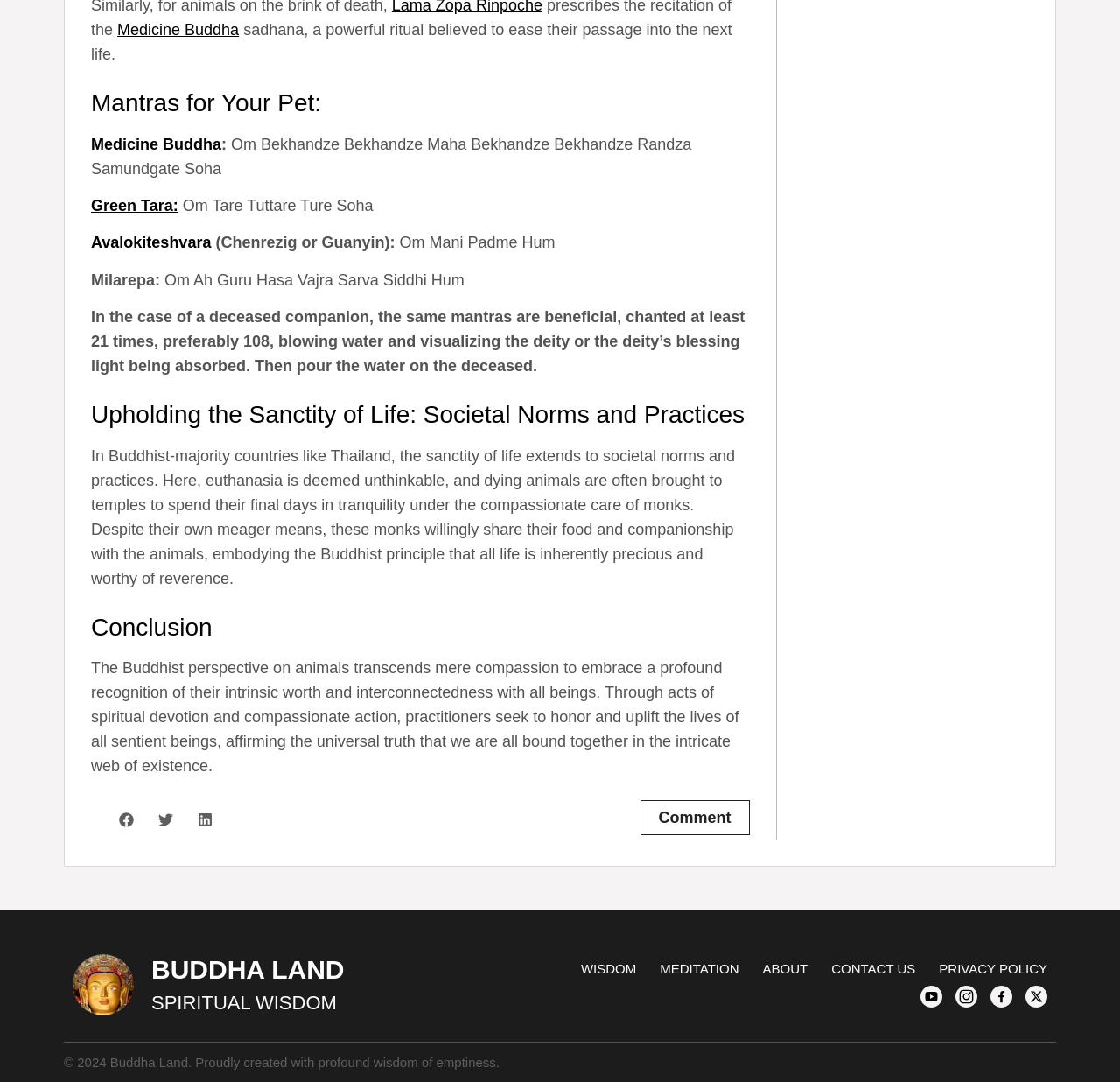Identify the bounding box of the UI component described as: "Privacy Policy".

[0.839, 0.885, 0.935, 0.907]